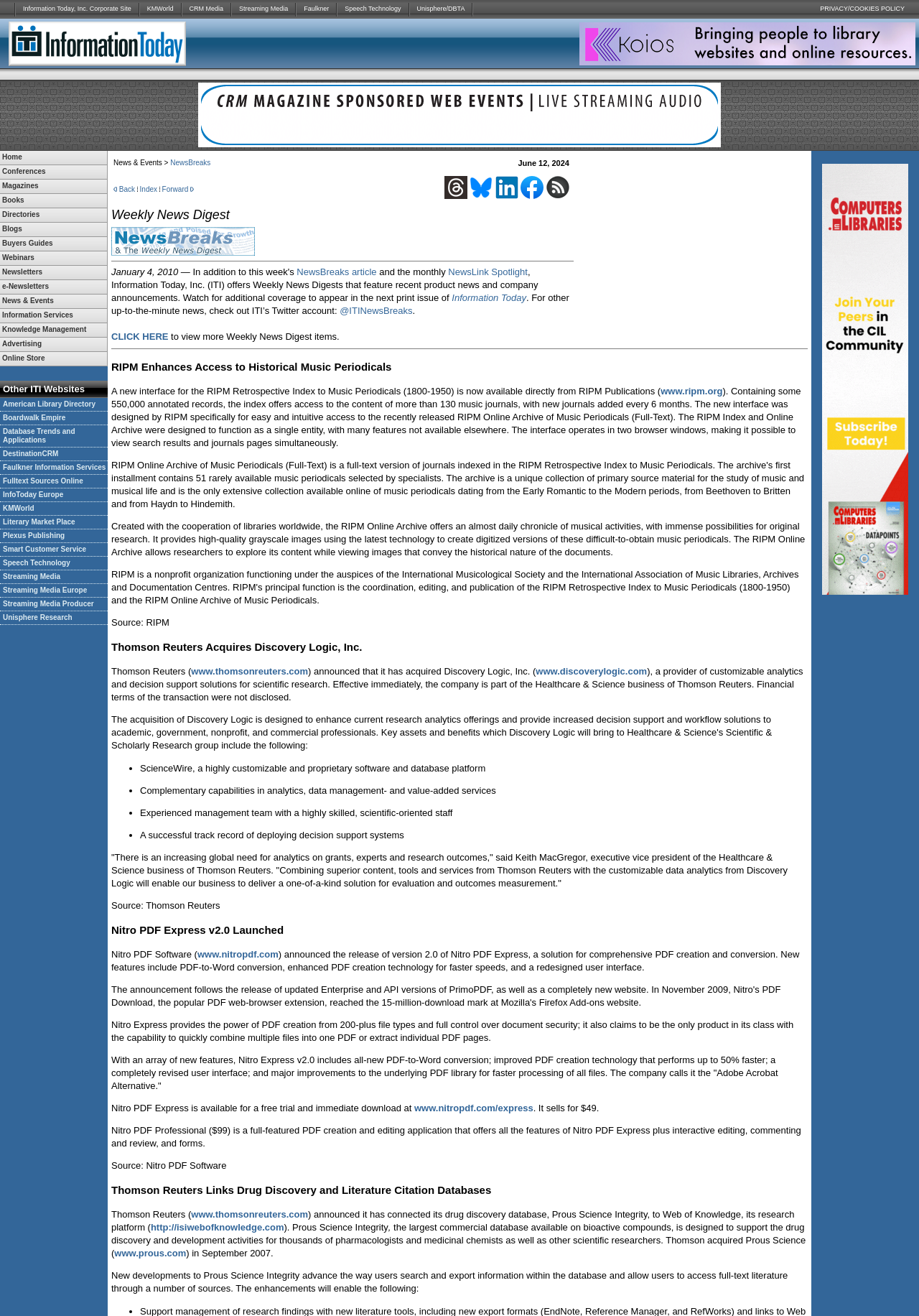Please pinpoint the bounding box coordinates for the region I should click to adhere to this instruction: "Go to KMWorld".

[0.152, 0.0, 0.197, 0.014]